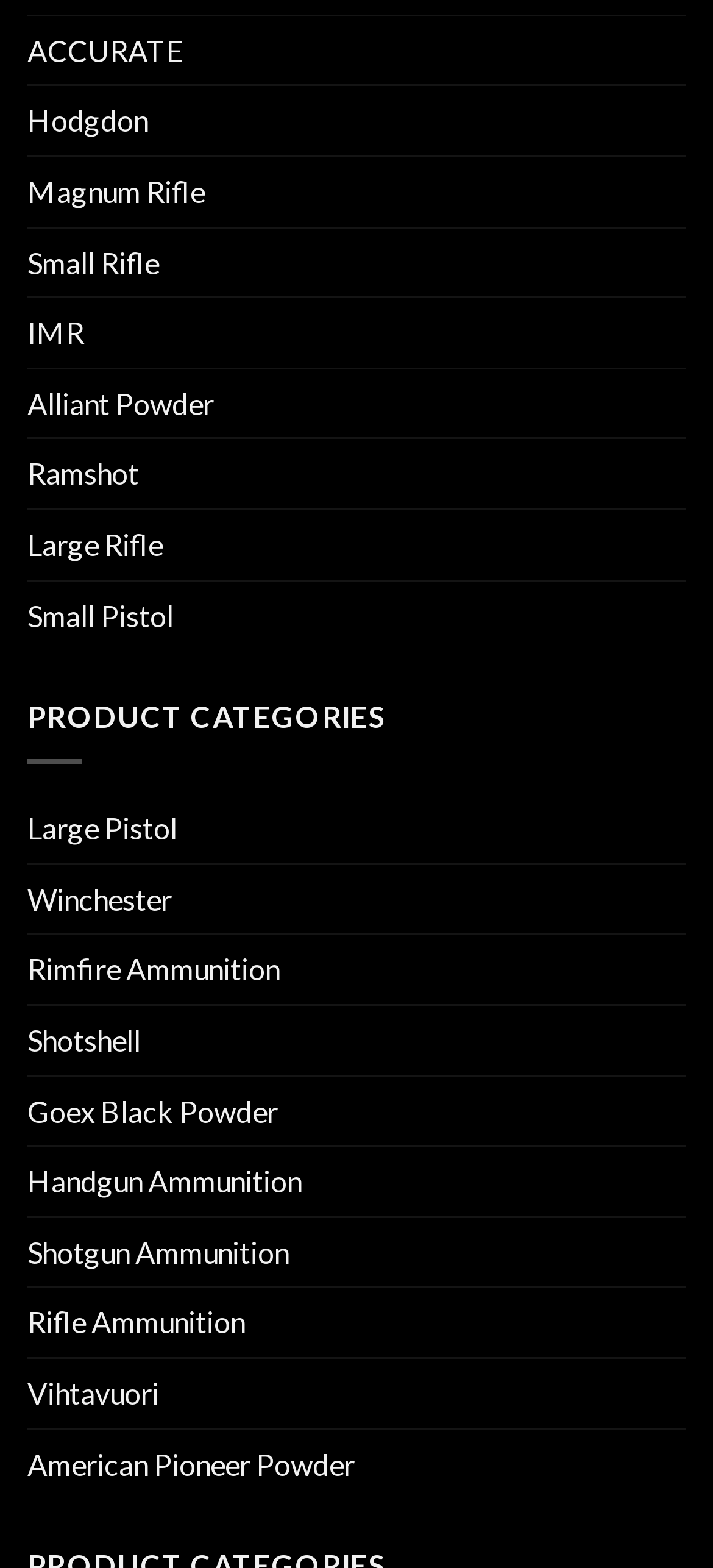What is the category header above the product links?
Utilize the information in the image to give a detailed answer to the question.

The category header above the product links is 'PRODUCT CATEGORIES' which is a static text element located at the top of the webpage with a bounding box coordinate of [0.038, 0.446, 0.542, 0.468].